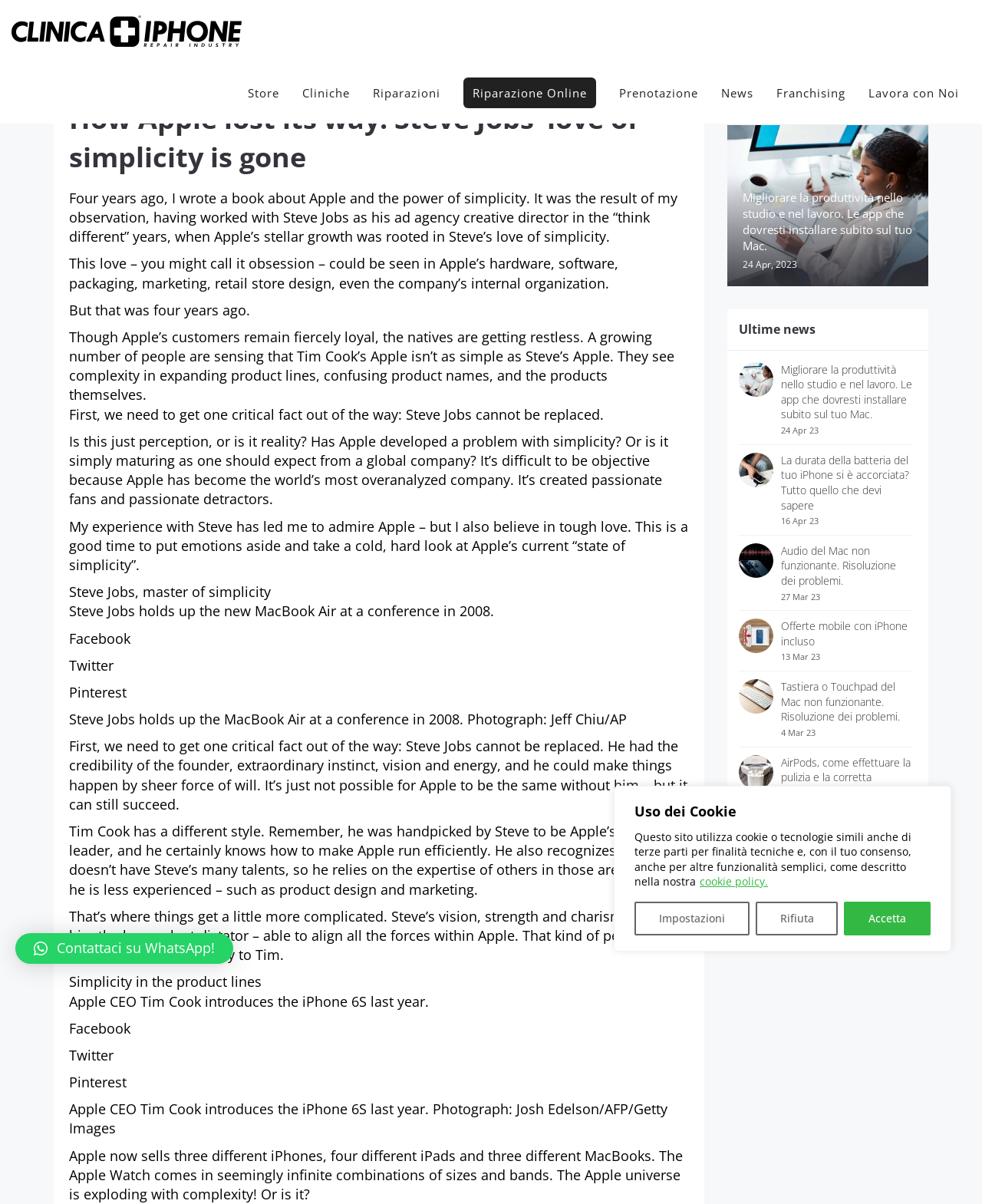How many different iPhones does Apple sell?
Using the visual information, respond with a single word or phrase.

Three